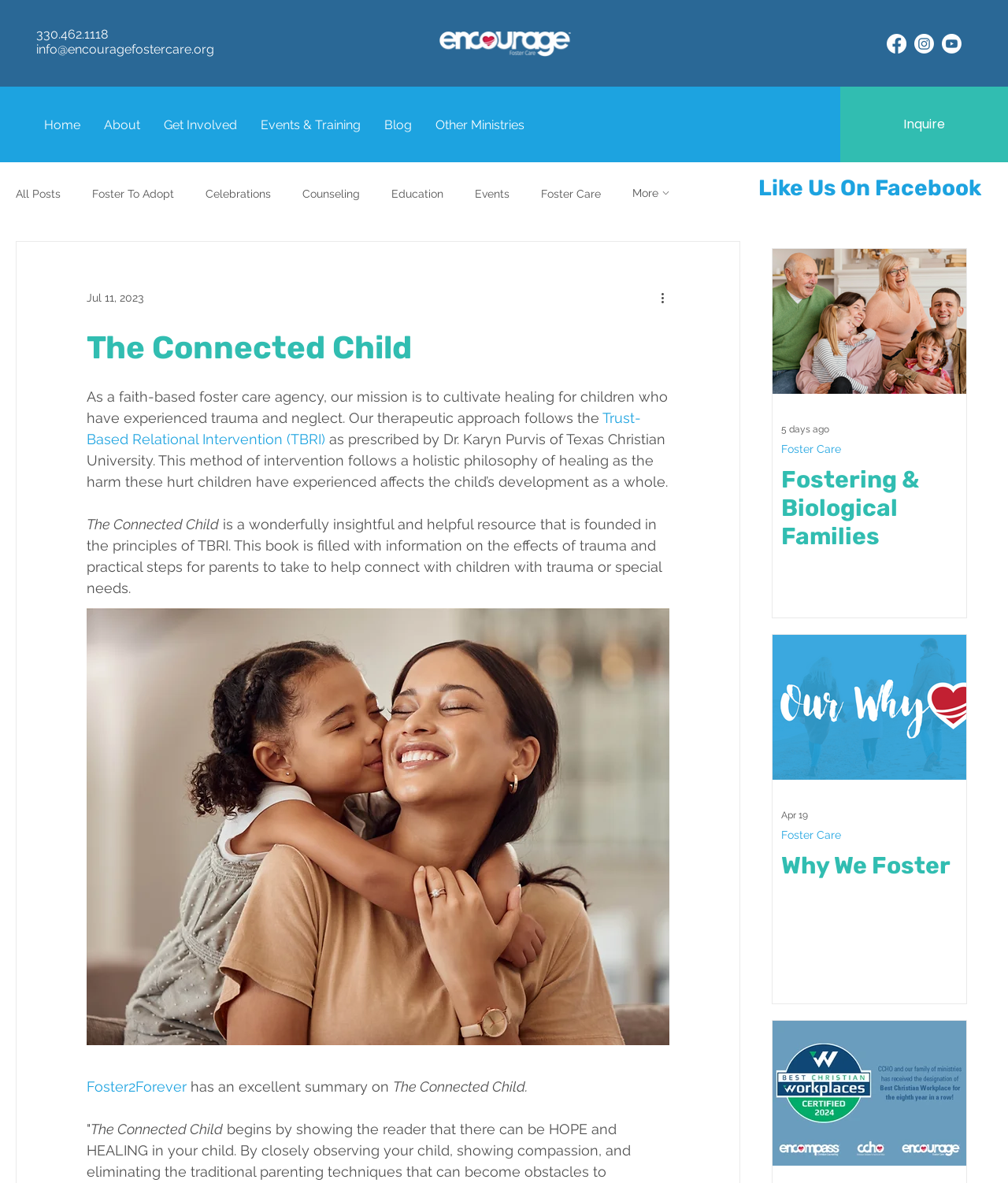How many social media links are available?
Answer the question with a single word or phrase derived from the image.

3